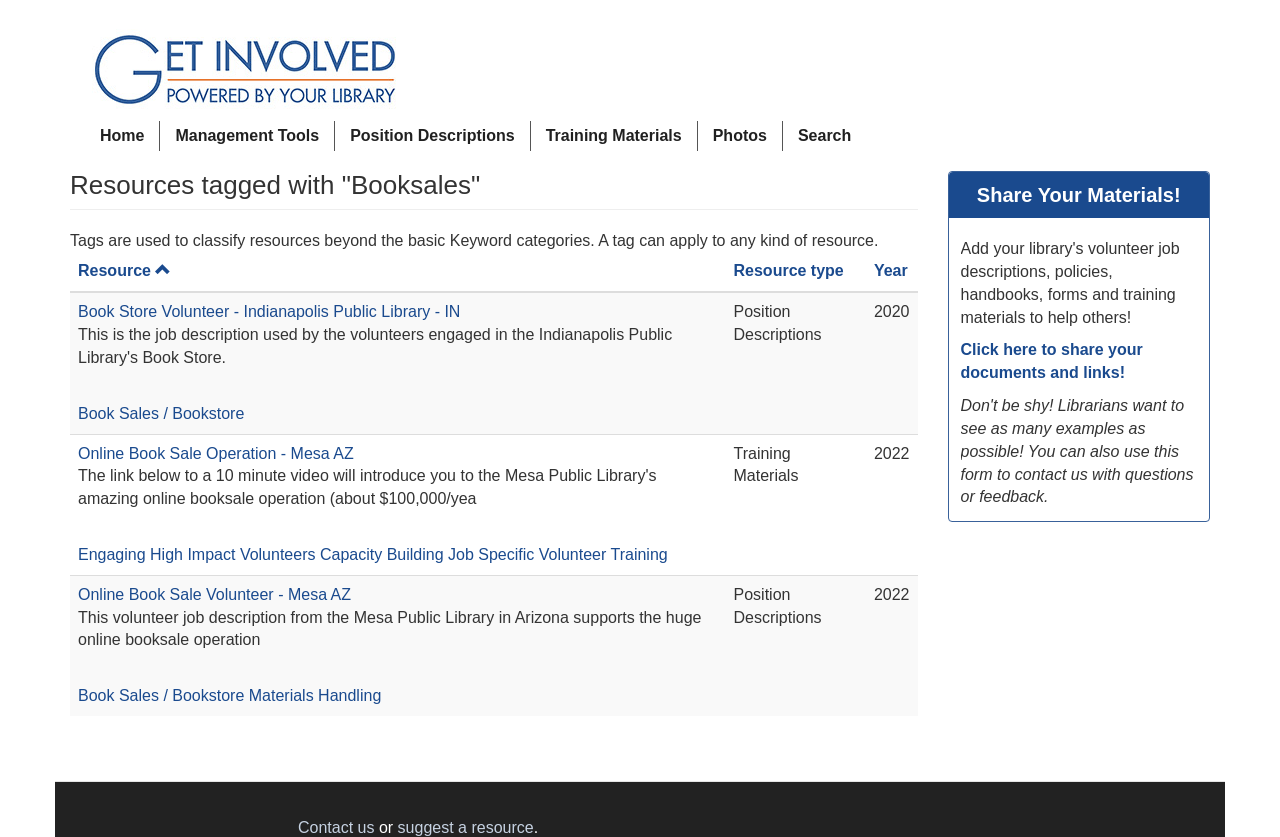Identify the bounding box for the given UI element using the description provided. Coordinates should be in the format (top-left x, top-left y, bottom-right x, bottom-right y) and must be between 0 and 1. Here is the description: Training Materials

[0.415, 0.145, 0.544, 0.18]